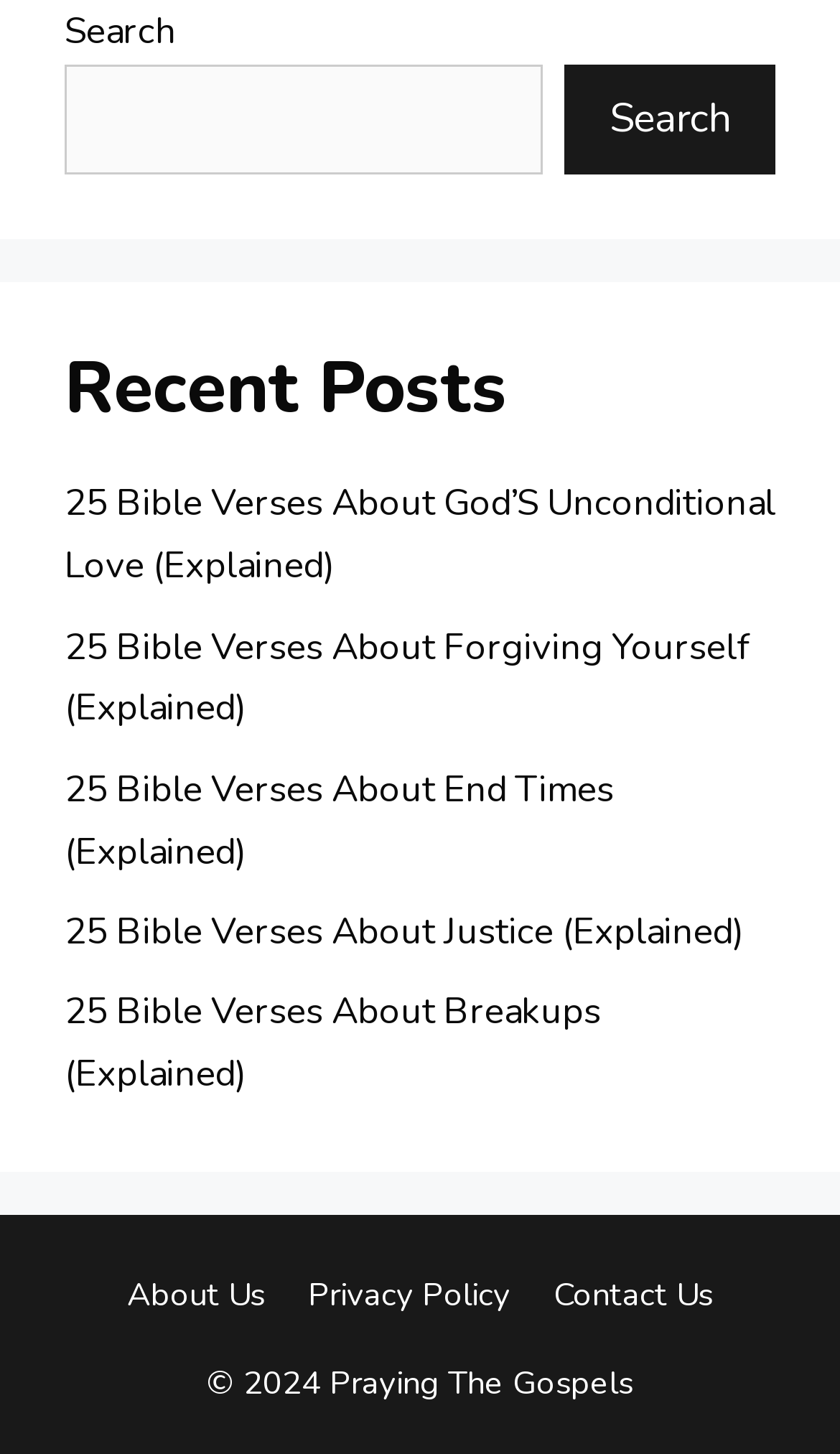Based on the element description, predict the bounding box coordinates (top-left x, top-left y, bottom-right x, bottom-right y) for the UI element in the screenshot: Search

[0.672, 0.045, 0.923, 0.119]